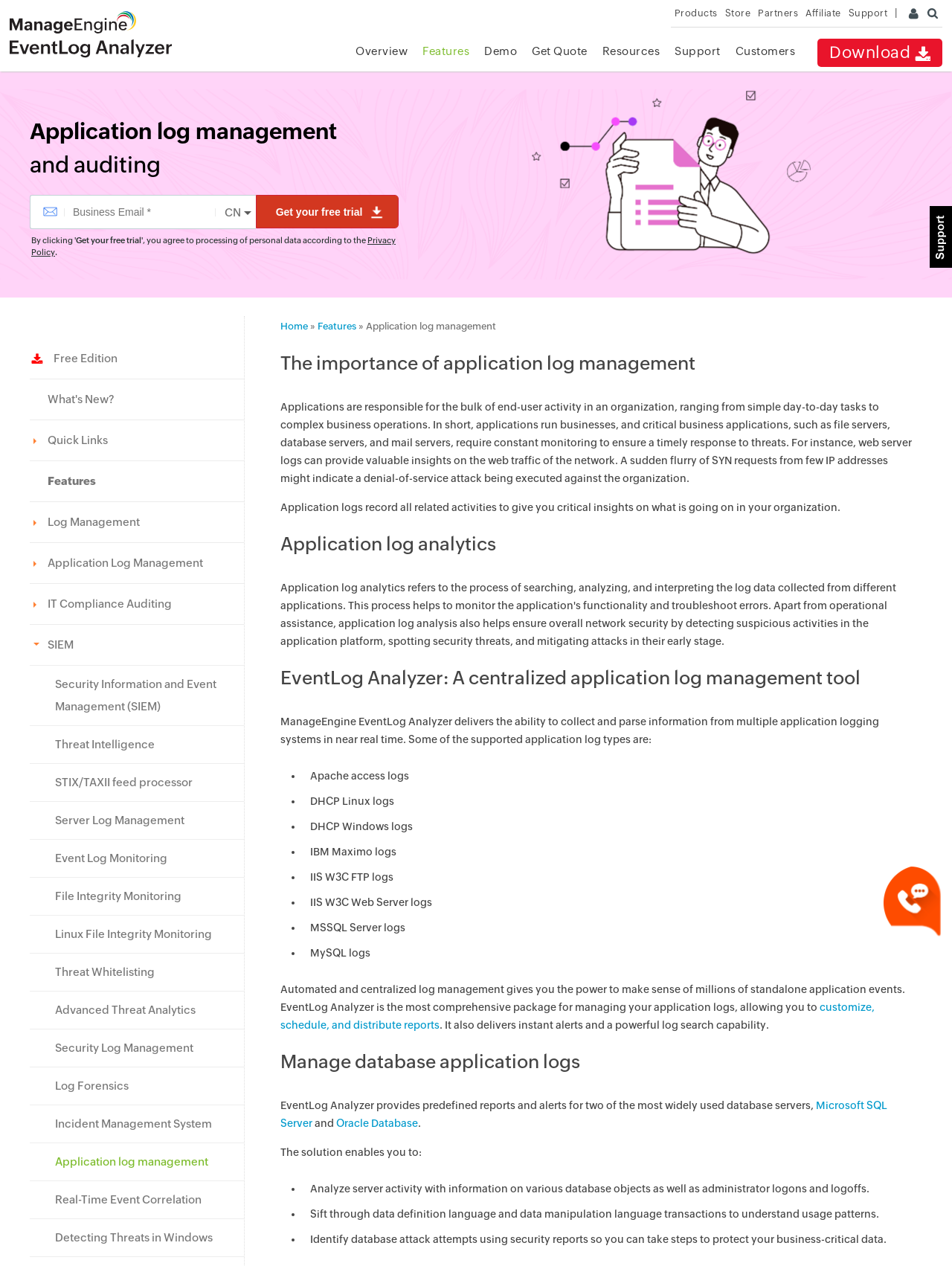Please reply to the following question using a single word or phrase: 
What is the text of the button below the 'Business Email' textbox?

Get your free trial